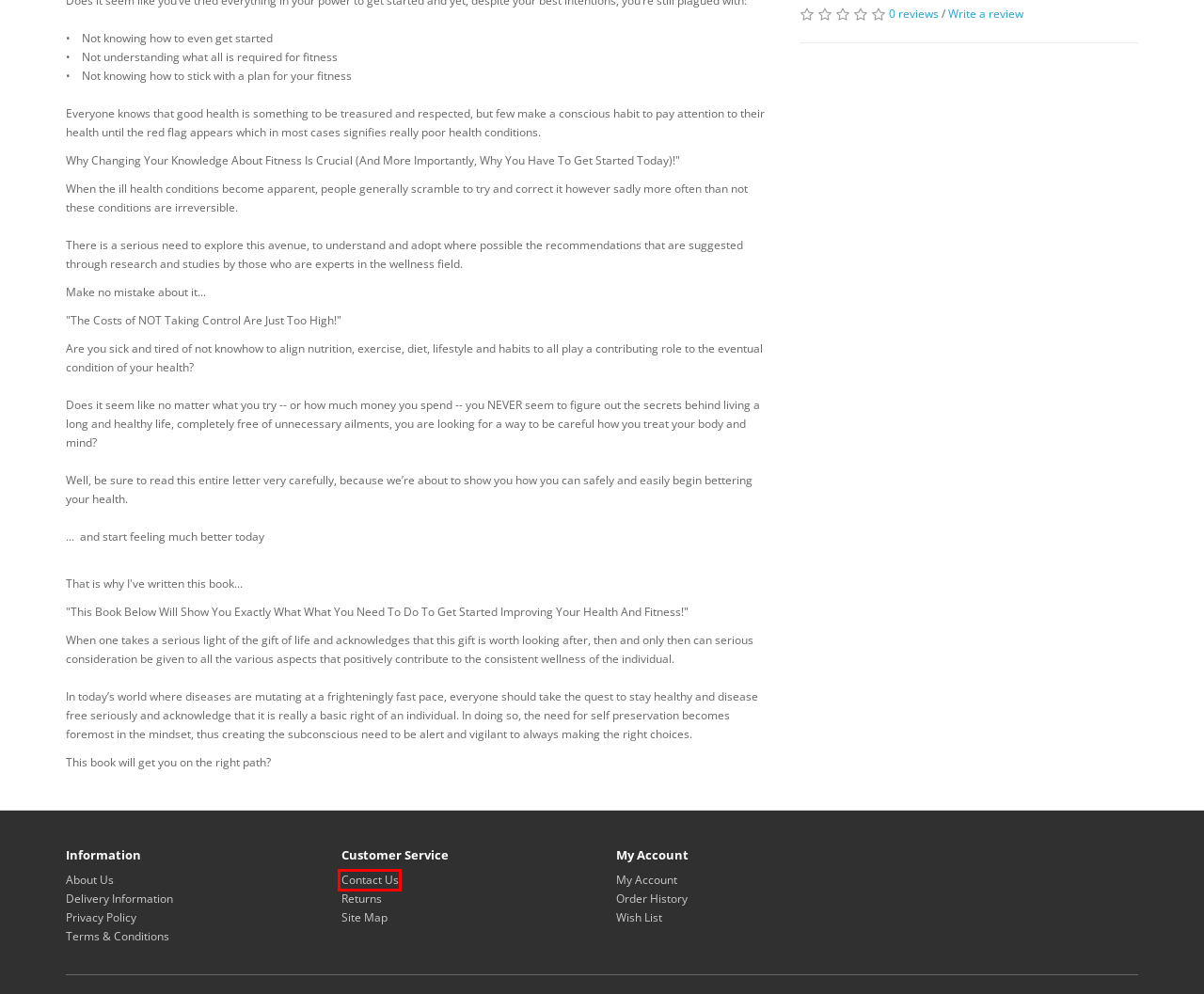You are provided with a screenshot of a webpage that includes a red rectangle bounding box. Please choose the most appropriate webpage description that matches the new webpage after clicking the element within the red bounding box. Here are the candidates:
A. Contact Us
B. Privacy Policy
C. Delivery Information
D. Terms & Conditions
E. Site Map
F. Account Login
G. About Us
H. Product Returns

A